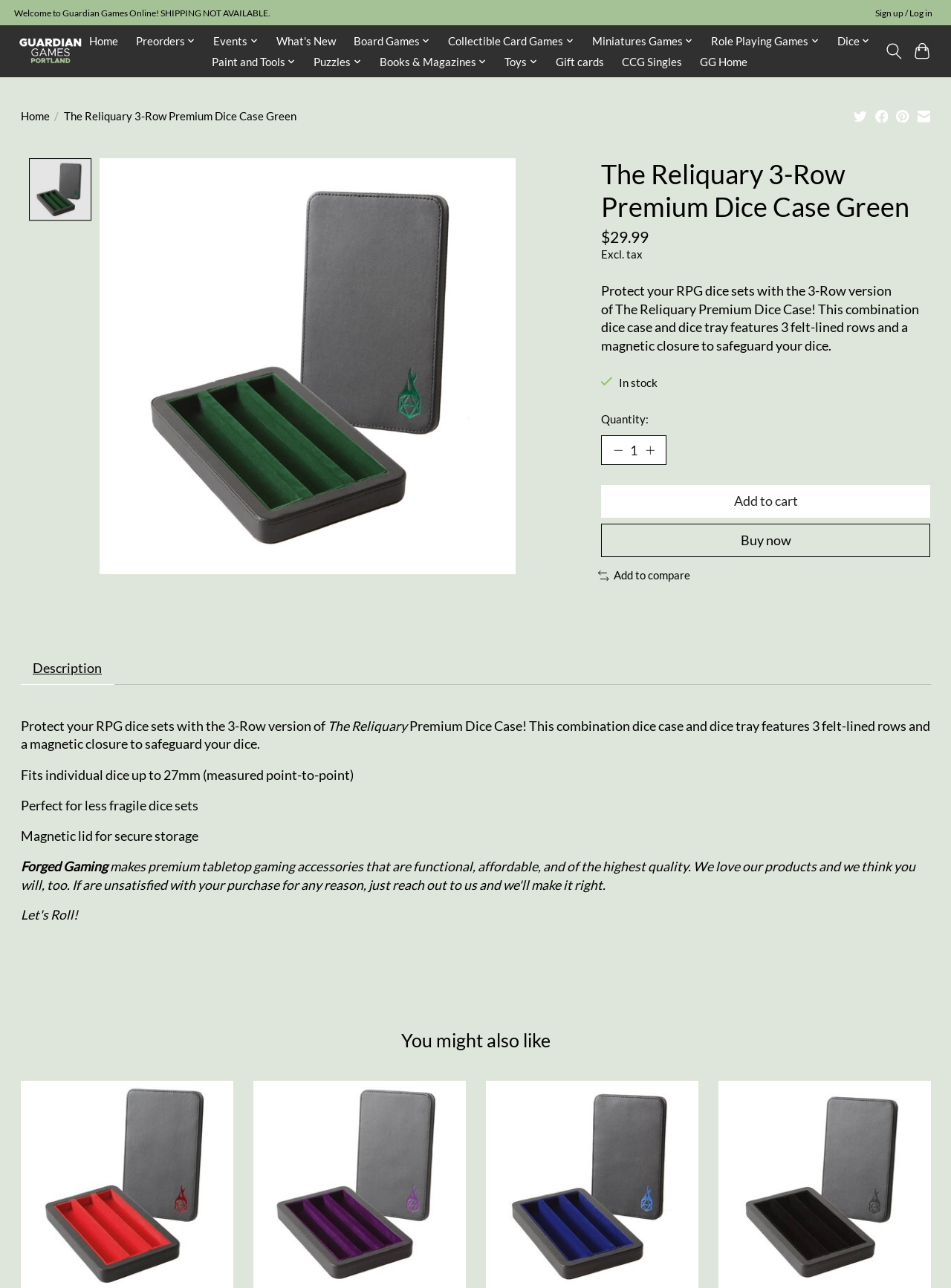Identify the bounding box coordinates of the clickable region required to complete the instruction: "Click on the 'Sign up / Log in' link". The coordinates should be given as four float numbers within the range of 0 and 1, i.e., [left, top, right, bottom].

[0.916, 0.003, 0.985, 0.016]